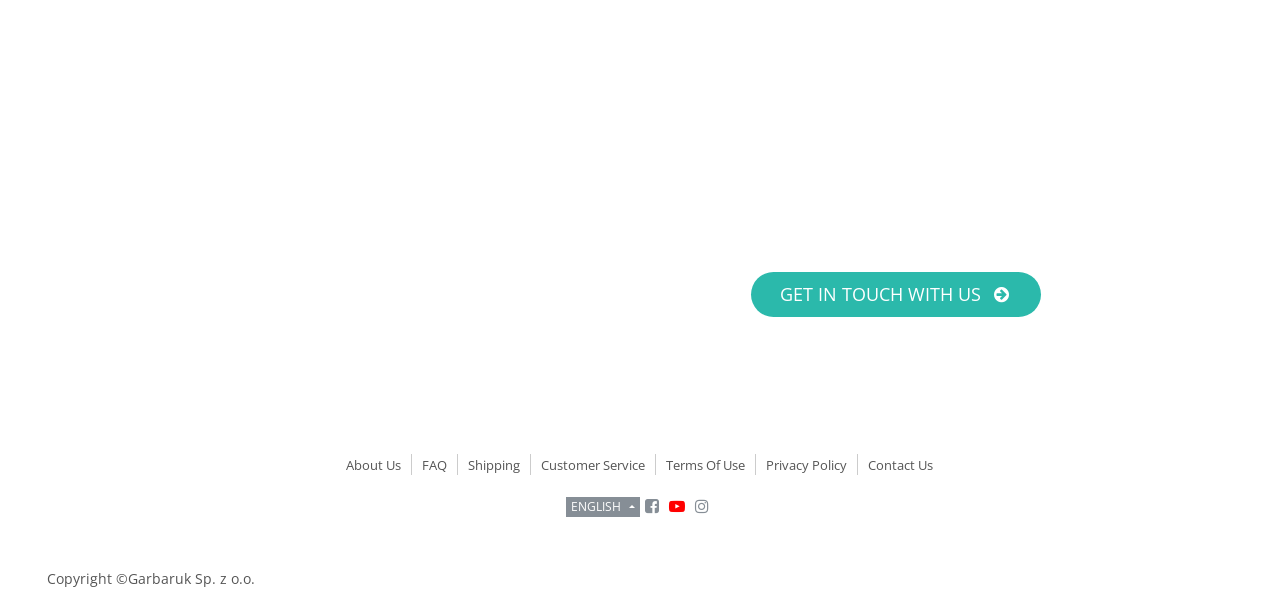Kindly provide the bounding box coordinates of the section you need to click on to fulfill the given instruction: "Contact 'Customer Service'".

[0.415, 0.715, 0.512, 0.793]